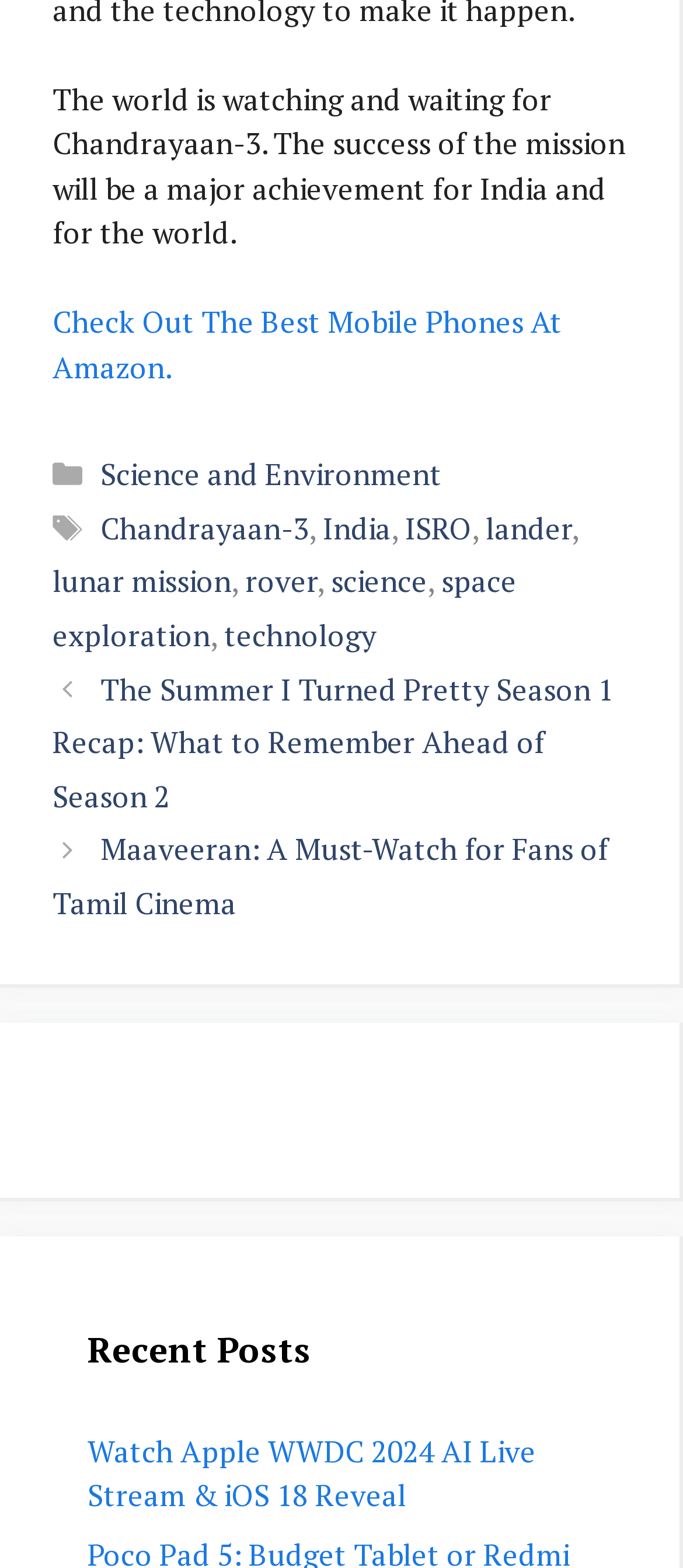Identify the bounding box coordinates for the region to click in order to carry out this instruction: "Explore science and environment news". Provide the coordinates using four float numbers between 0 and 1, formatted as [left, top, right, bottom].

[0.147, 0.29, 0.647, 0.315]